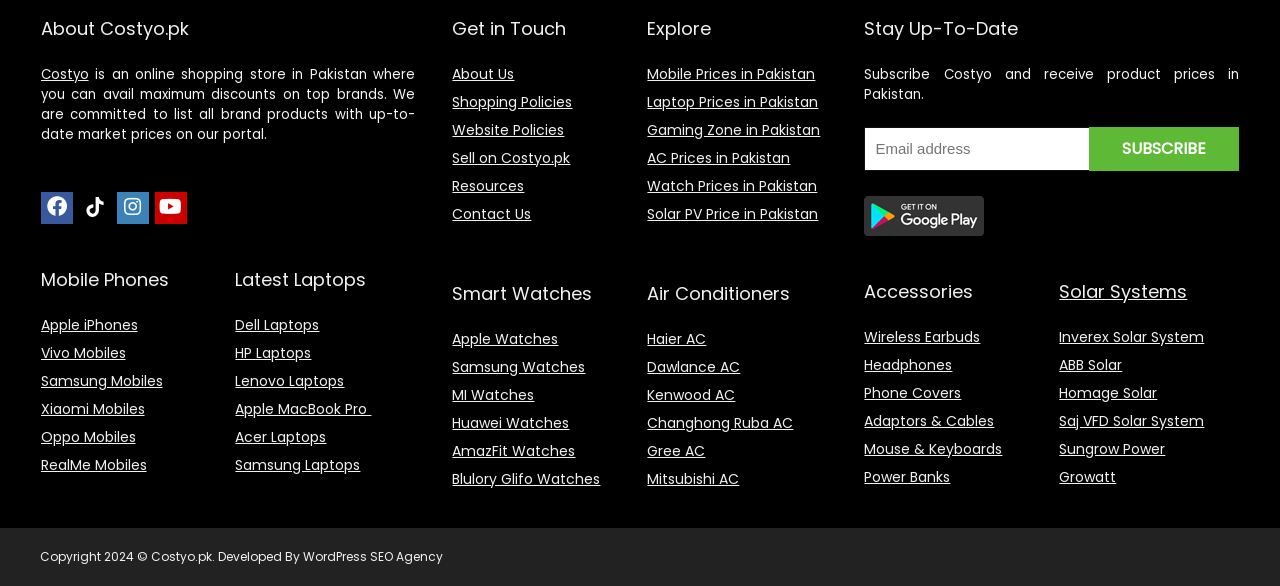Please locate the clickable area by providing the bounding box coordinates to follow this instruction: "Subscribe to Costyo".

[0.851, 0.216, 0.968, 0.292]